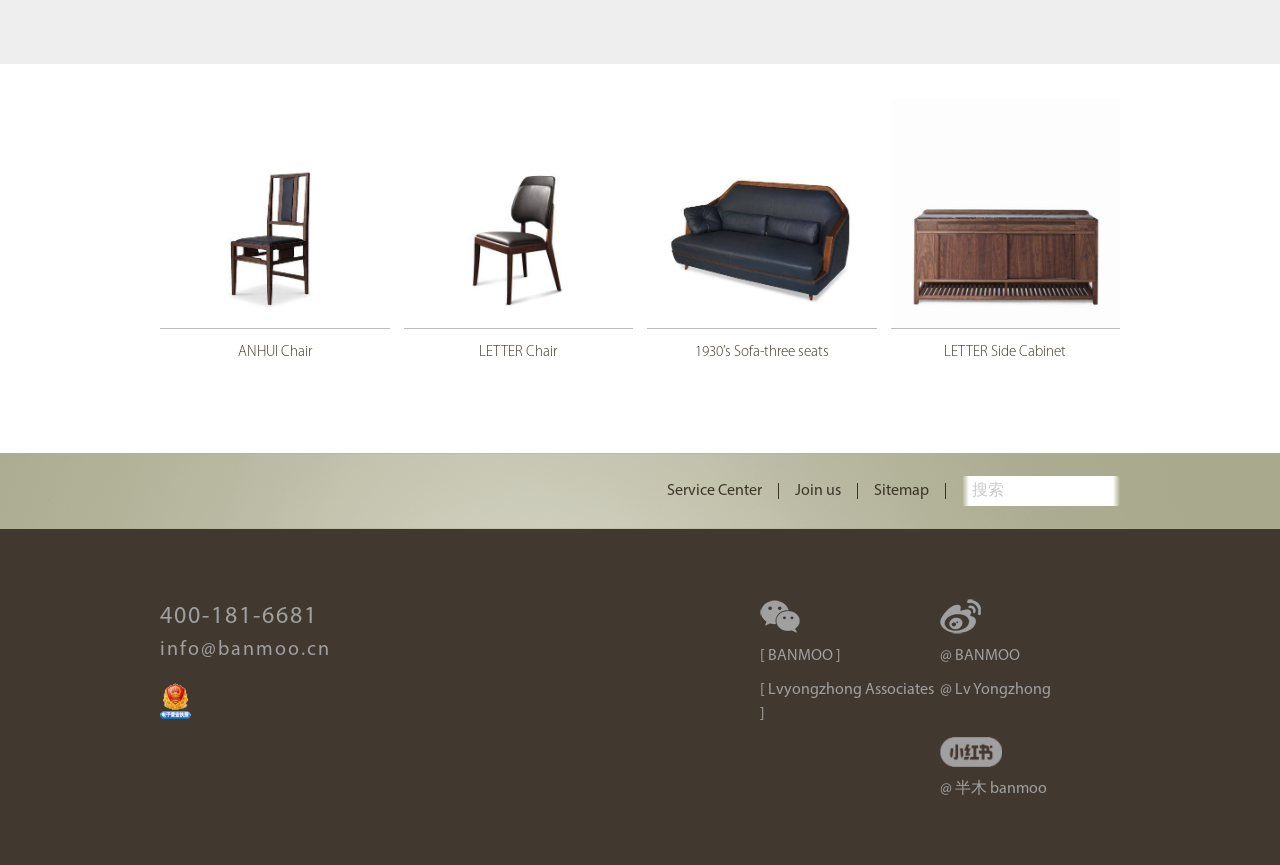What is the phone number on the webpage?
Could you answer the question in a detailed manner, providing as much information as possible?

The StaticText element with the text '400-181-6681' is likely to be a phone number, as it is in a format commonly used for phone numbers.